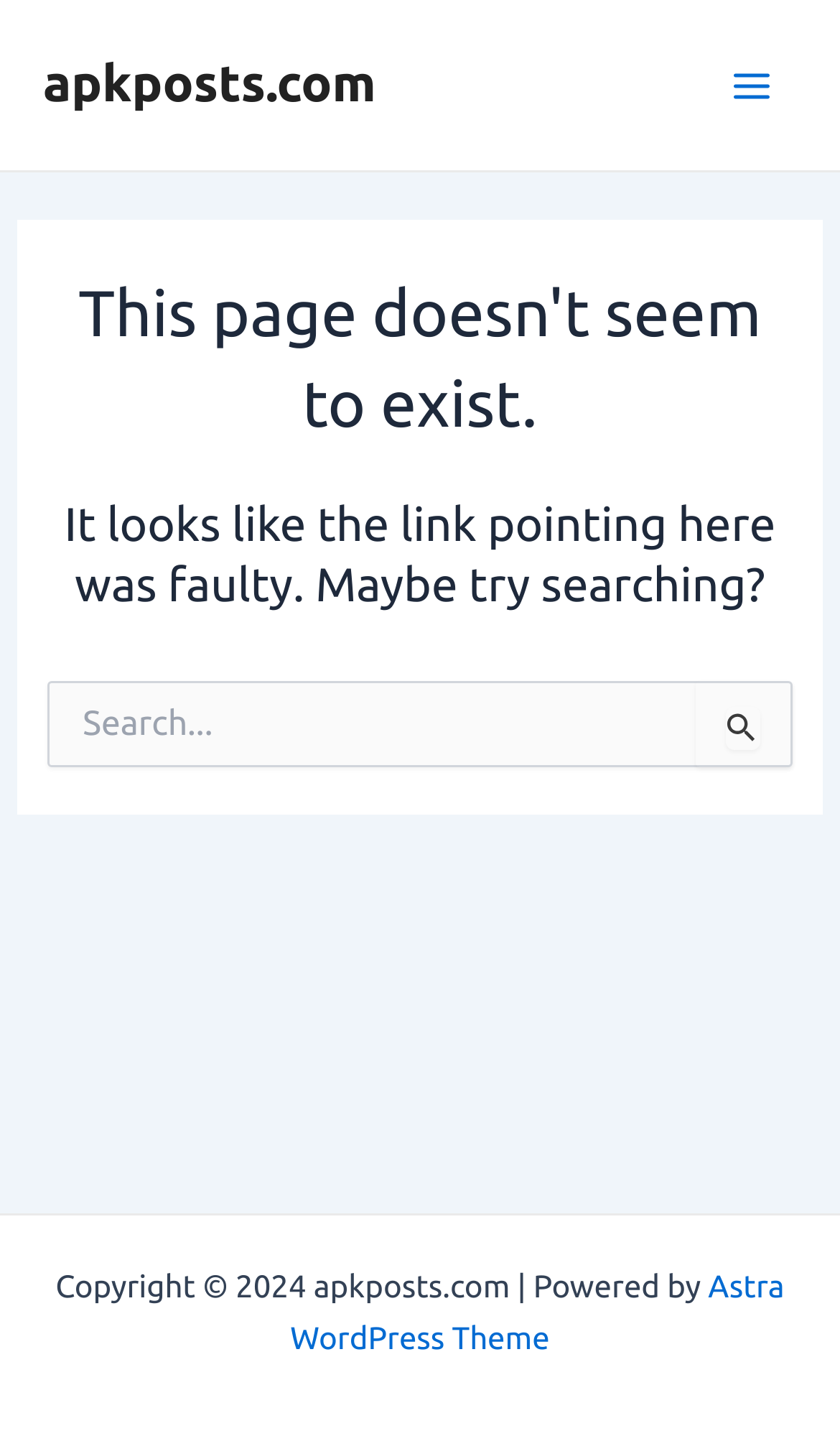Find the main header of the webpage and produce its text content.

This page doesn't seem to exist.